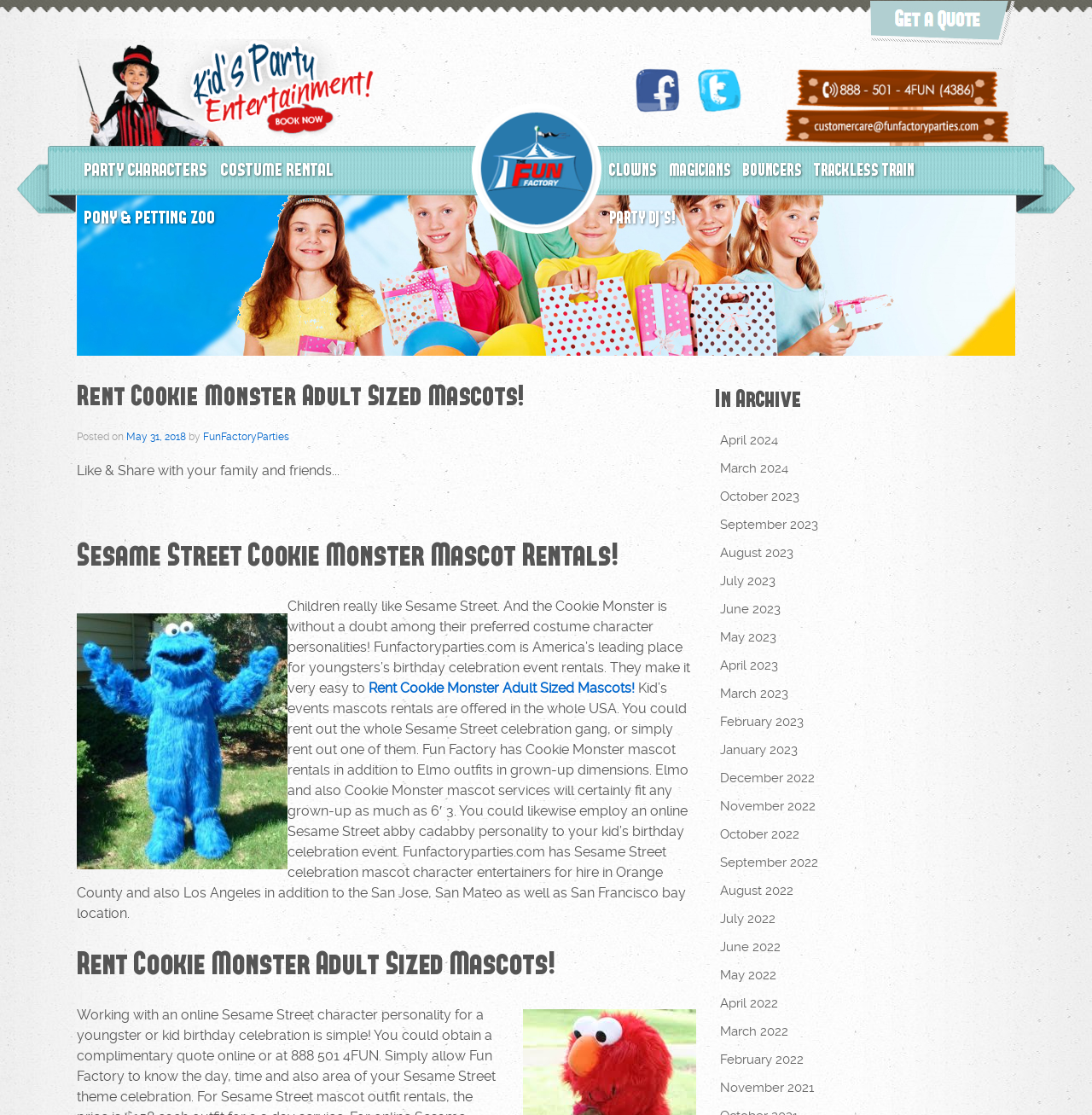What is the purpose of the 'Rent Cookie Monster Adult Sized Mascots!' link?
Your answer should be a single word or phrase derived from the screenshot.

To rent a mascot